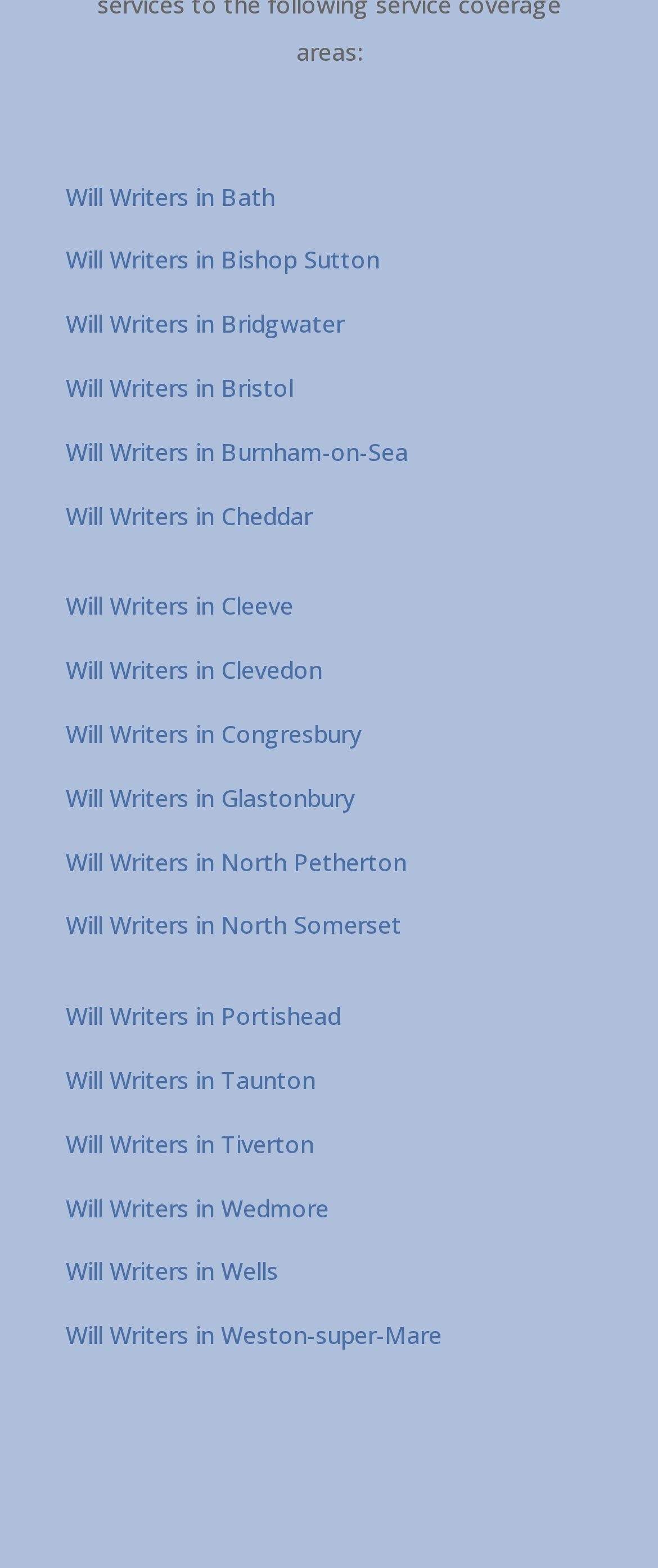Identify the bounding box coordinates for the UI element mentioned here: "Will Writers in North Petherton". Provide the coordinates as four float values between 0 and 1, i.e., [left, top, right, bottom].

[0.1, 0.539, 0.618, 0.559]